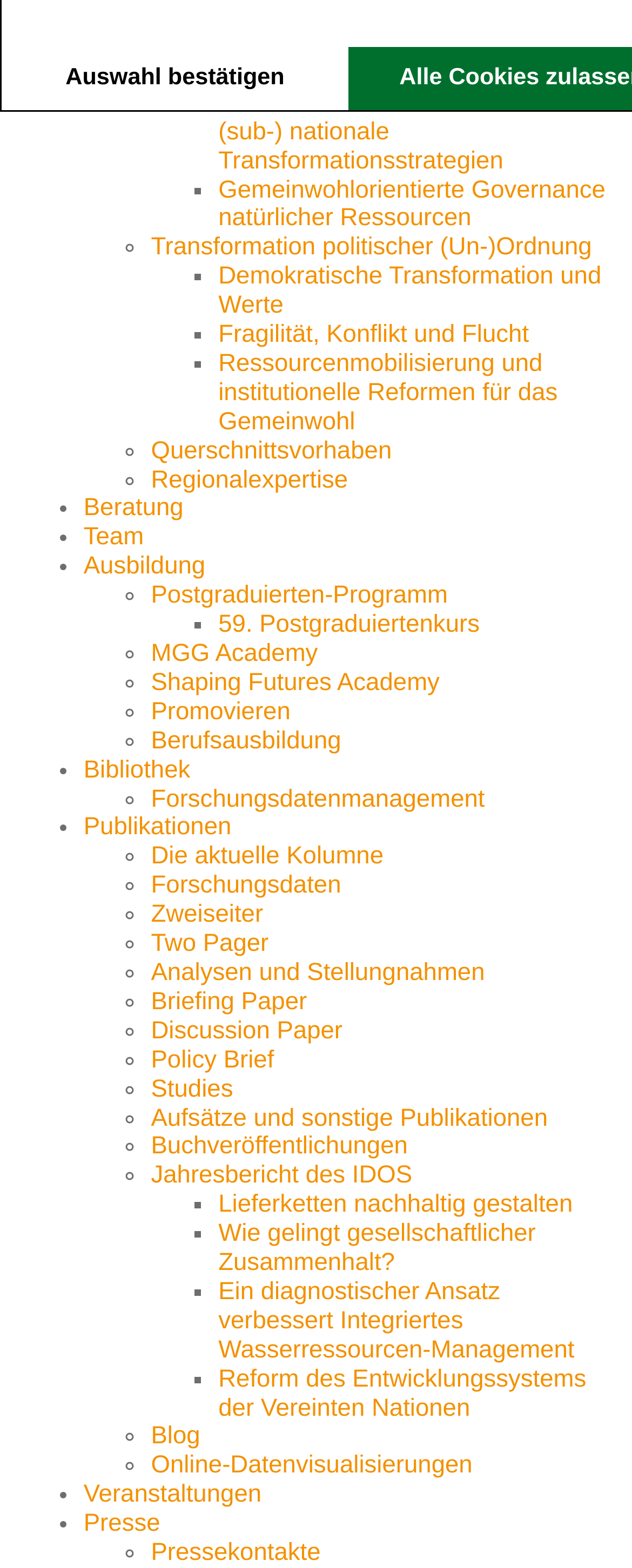Please identify the bounding box coordinates of the clickable element to fulfill the following instruction: "Click on the 'FanFiction.Net' link". The coordinates should be four float numbers between 0 and 1, i.e., [left, top, right, bottom].

None